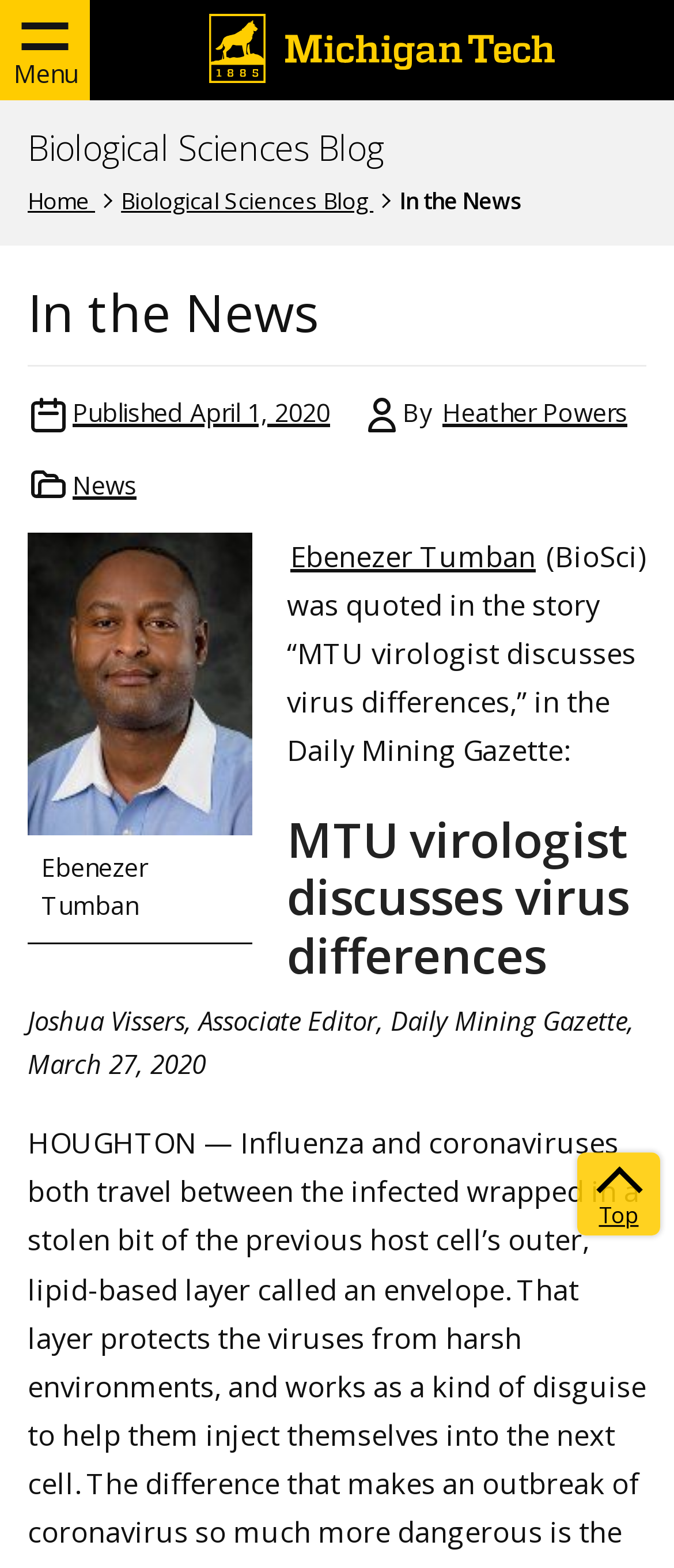Specify the bounding box coordinates of the area to click in order to follow the given instruction: "Visit the Michigan Tech homepage."

[0.305, 0.009, 0.828, 0.053]